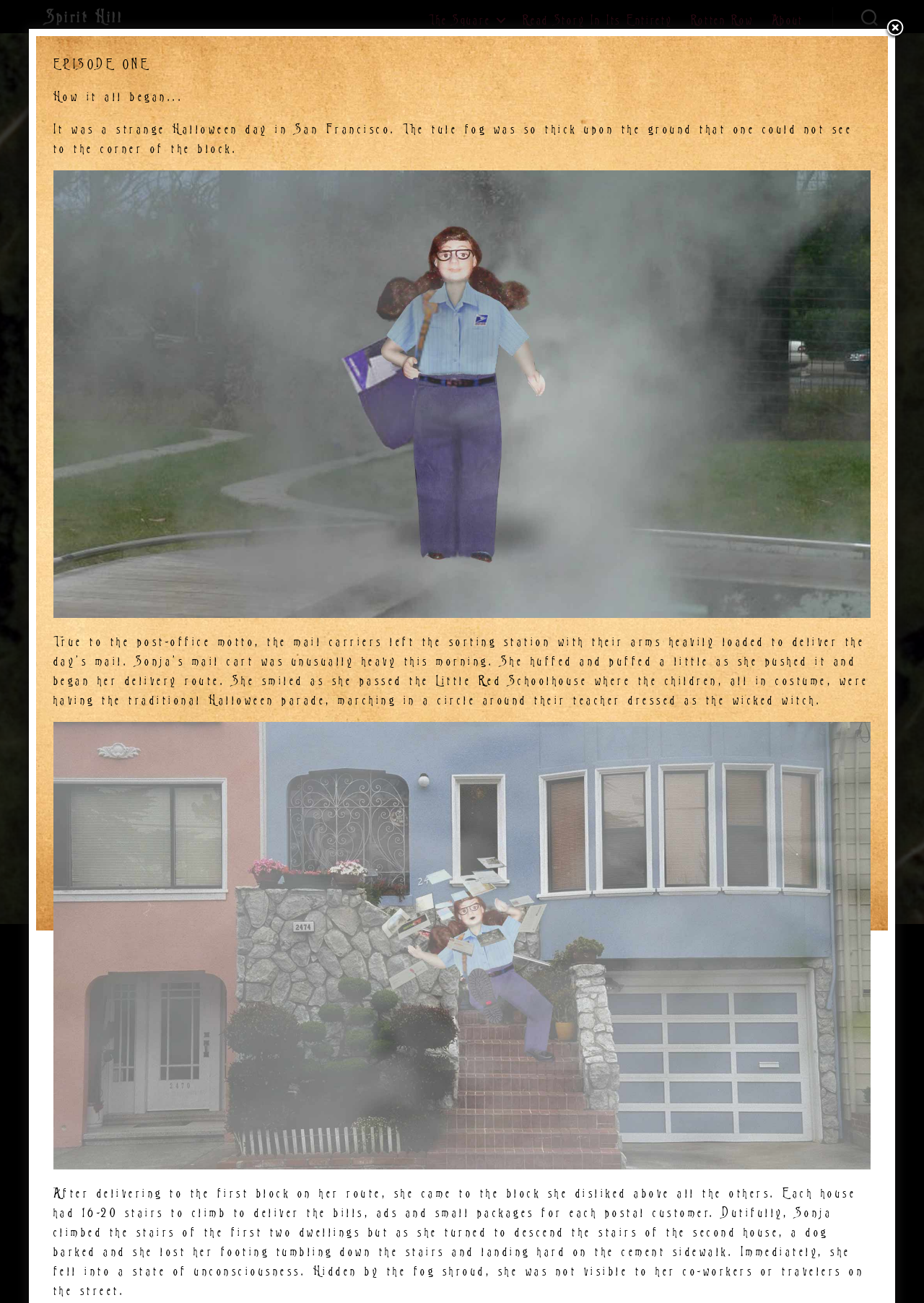What happened to the main character on the stairs? Based on the screenshot, please respond with a single word or phrase.

She fell and lost consciousness